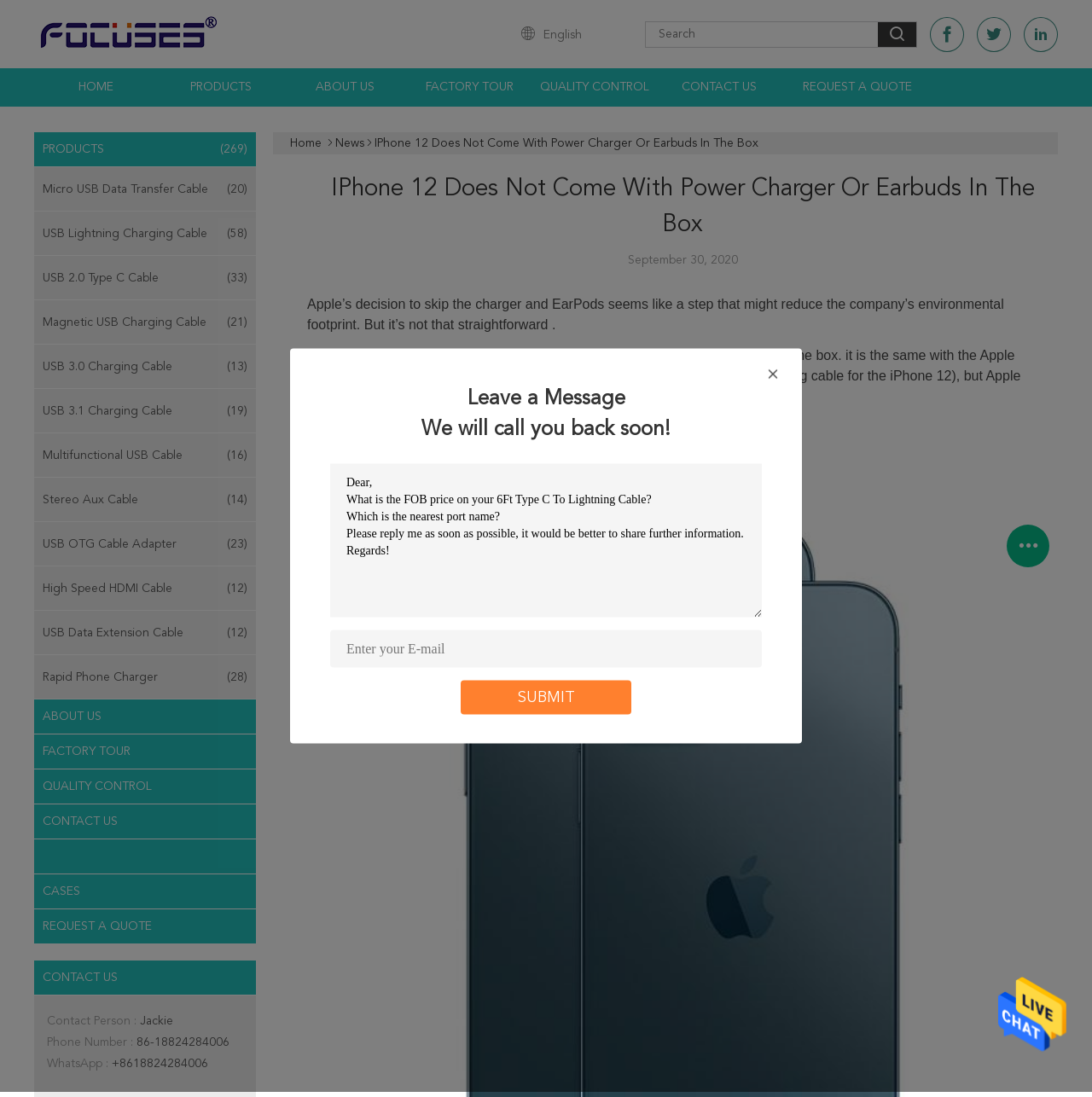Find the bounding box coordinates of the element's region that should be clicked in order to follow the given instruction: "submit your email". The coordinates should consist of four float numbers between 0 and 1, i.e., [left, top, right, bottom].

[0.302, 0.574, 0.698, 0.608]